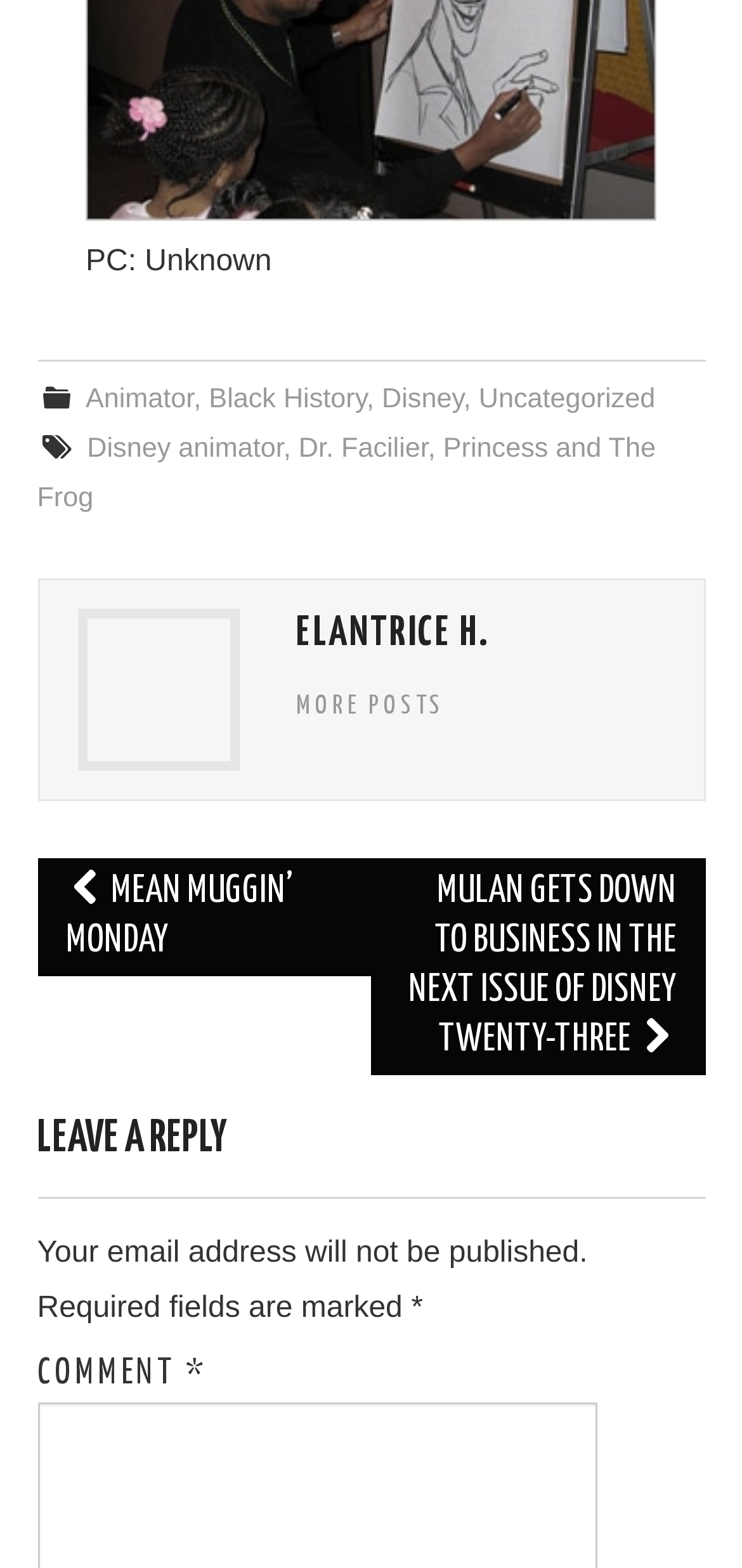What is the title of the previous post?
Please provide a comprehensive answer based on the contents of the image.

The title of the previous post is mentioned in the link element with the text 'MEAN MUGGIN’ MONDAY' which is located in the post navigation section.